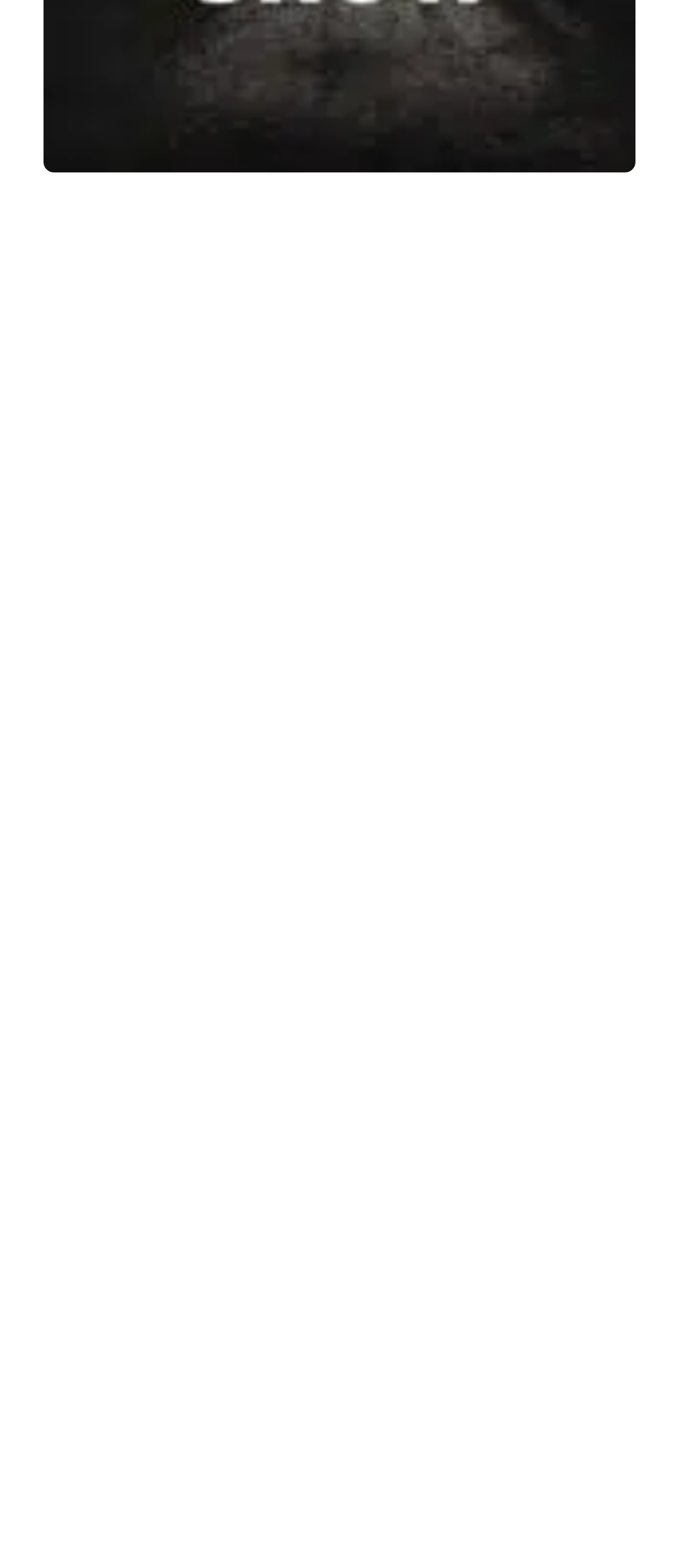How many images are present on this webpage?
Provide a short answer using one word or a brief phrase based on the image.

4